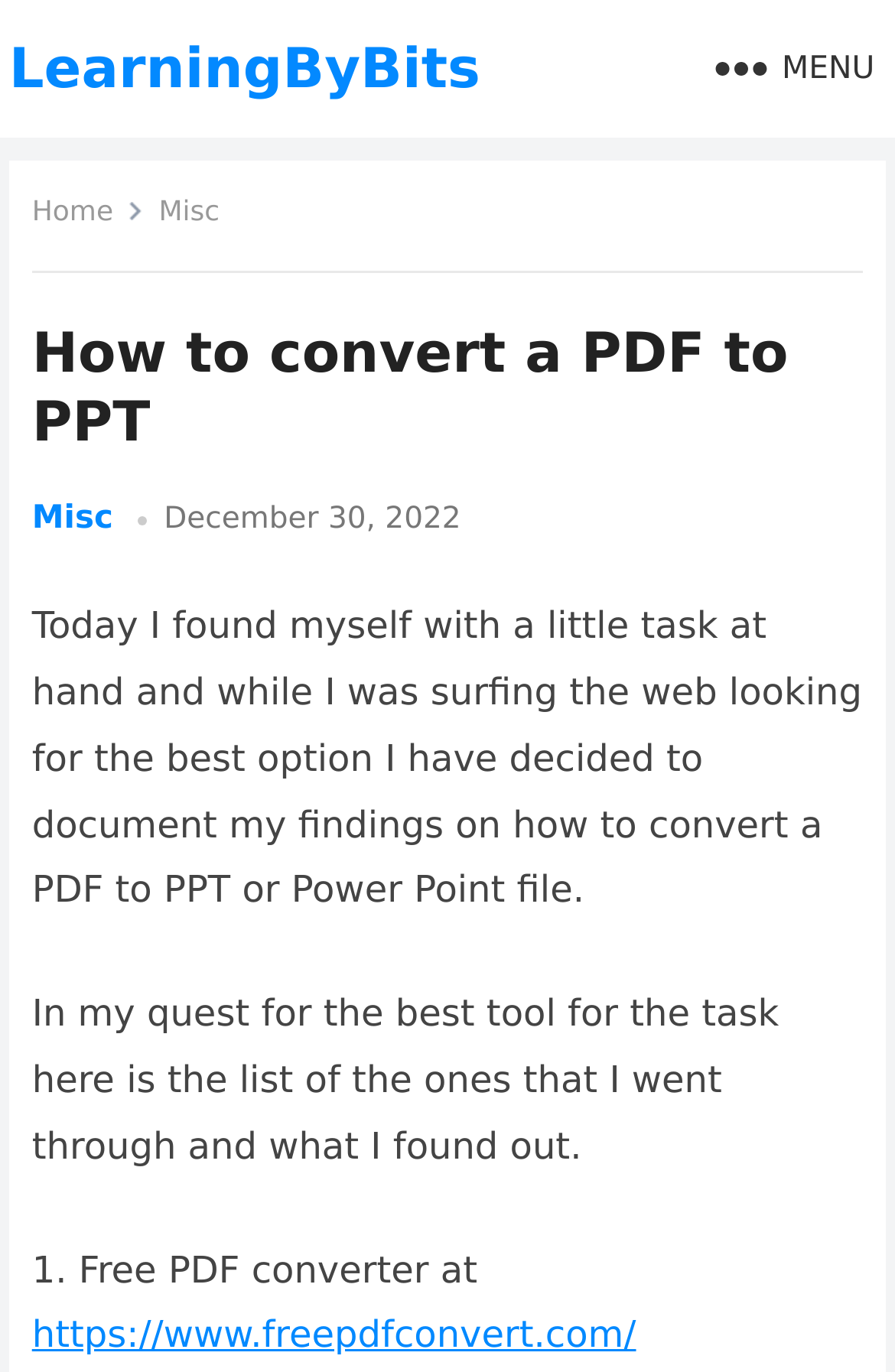Respond with a single word or phrase to the following question: What is the purpose of the article?

To document findings on converting PDF to PPT